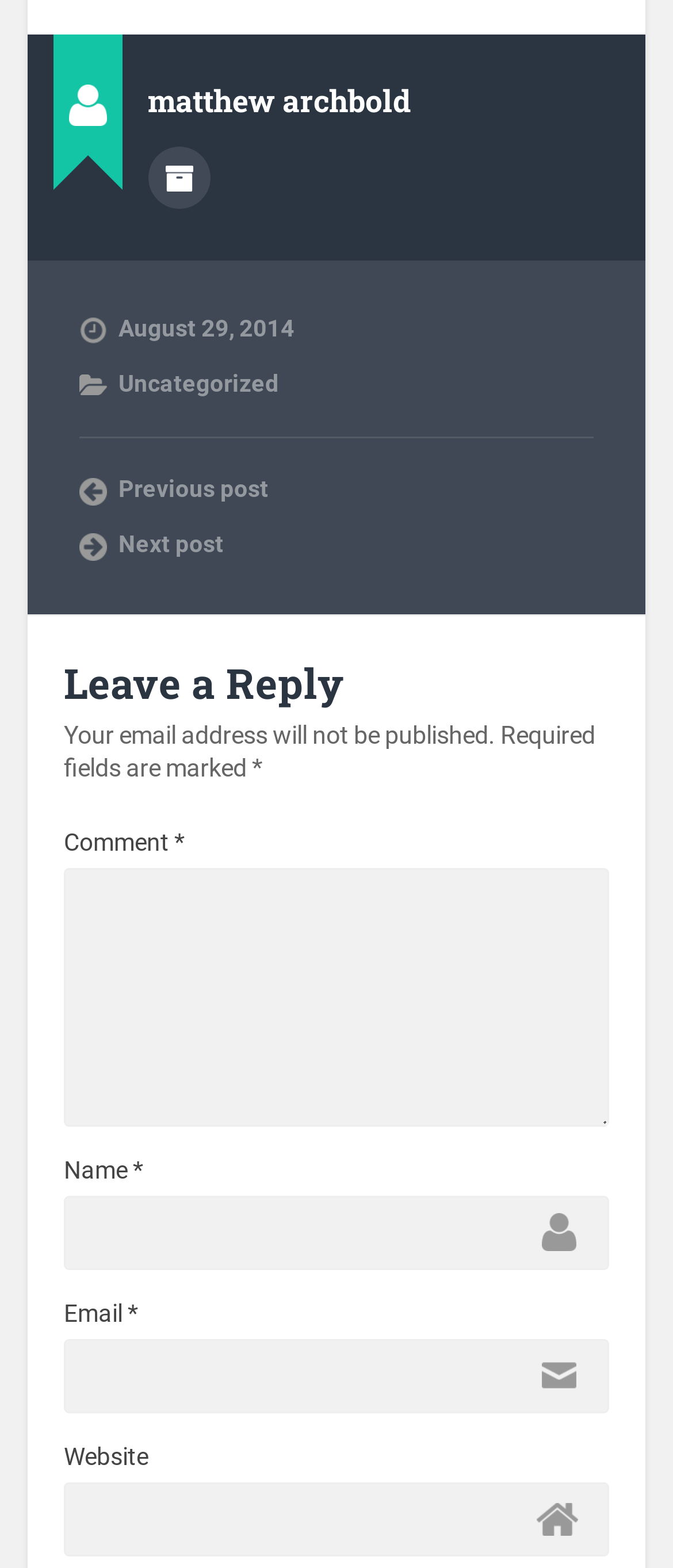What is the date of this post?
Provide a comprehensive and detailed answer to the question.

The answer can be found by looking at the static text element below the author's name, which contains the date 'August 29, 2014'.